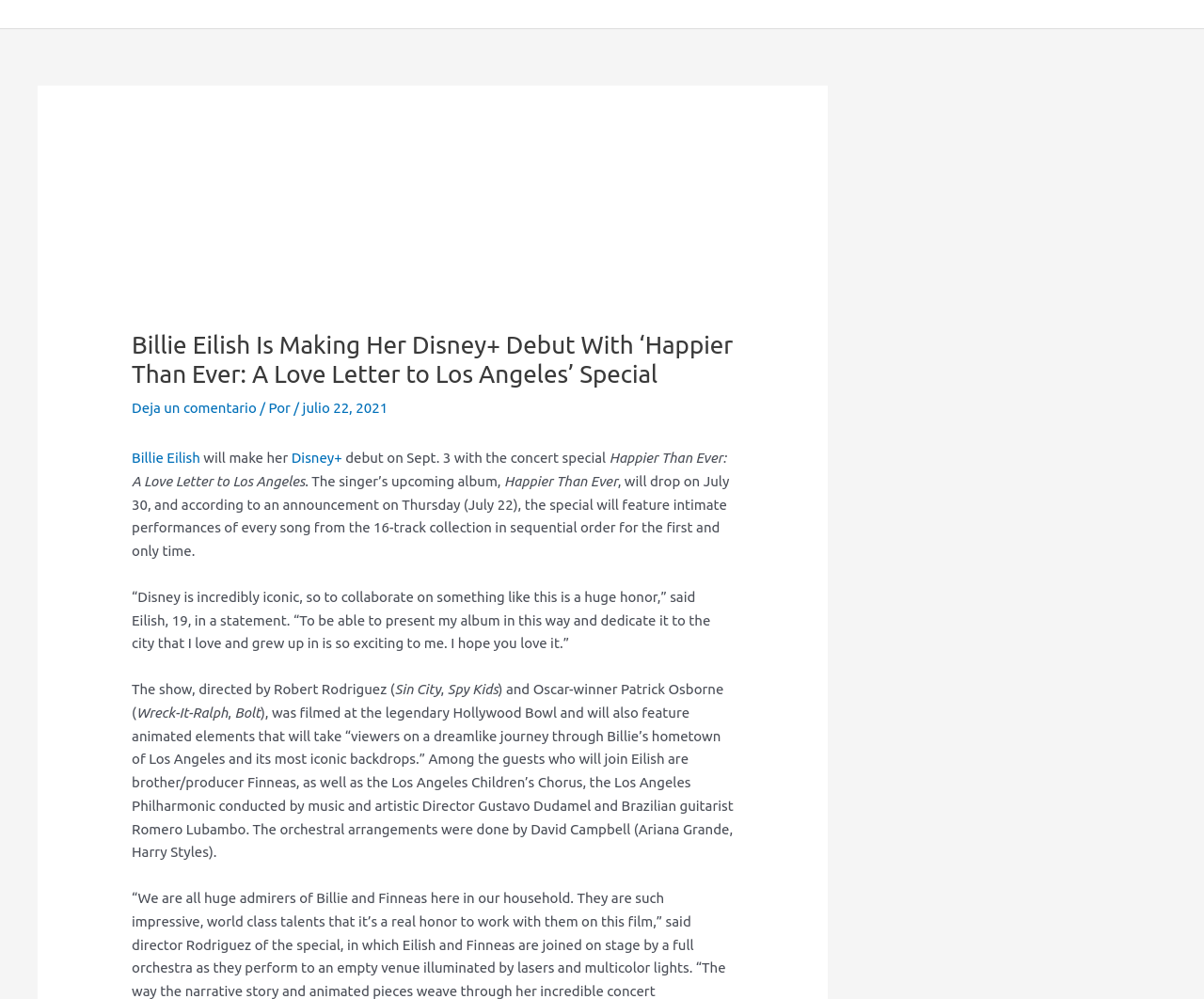Refer to the image and provide an in-depth answer to the question: 
Who will join Billie Eilish in the concert special?

I found this information by reading the text on the webpage, specifically the sentence that says 'Among the guests who will join Eilish are brother/producer Finneas, as well as the Los Angeles Children’s Chorus, the Los Angeles Philharmonic conducted by music and artistic Director Gustavo Dudamel and Brazilian guitarist Romero Lubambo.'